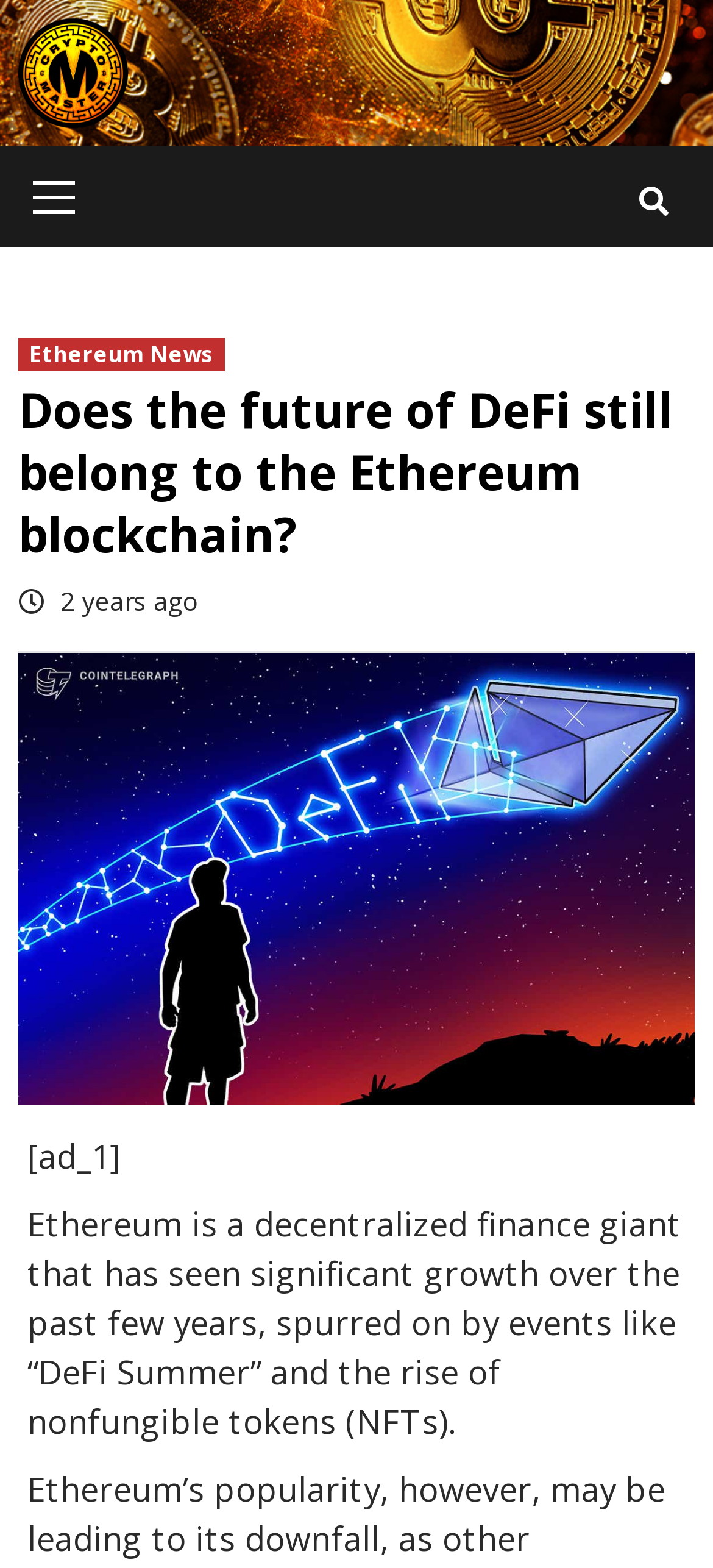Determine the bounding box coordinates for the UI element with the following description: "aria-label="OCSE_Logo_Stacked_WHT" name="OCSE_Logo_Stacked_WHT"". The coordinates should be four float numbers between 0 and 1, represented as [left, top, right, bottom].

None